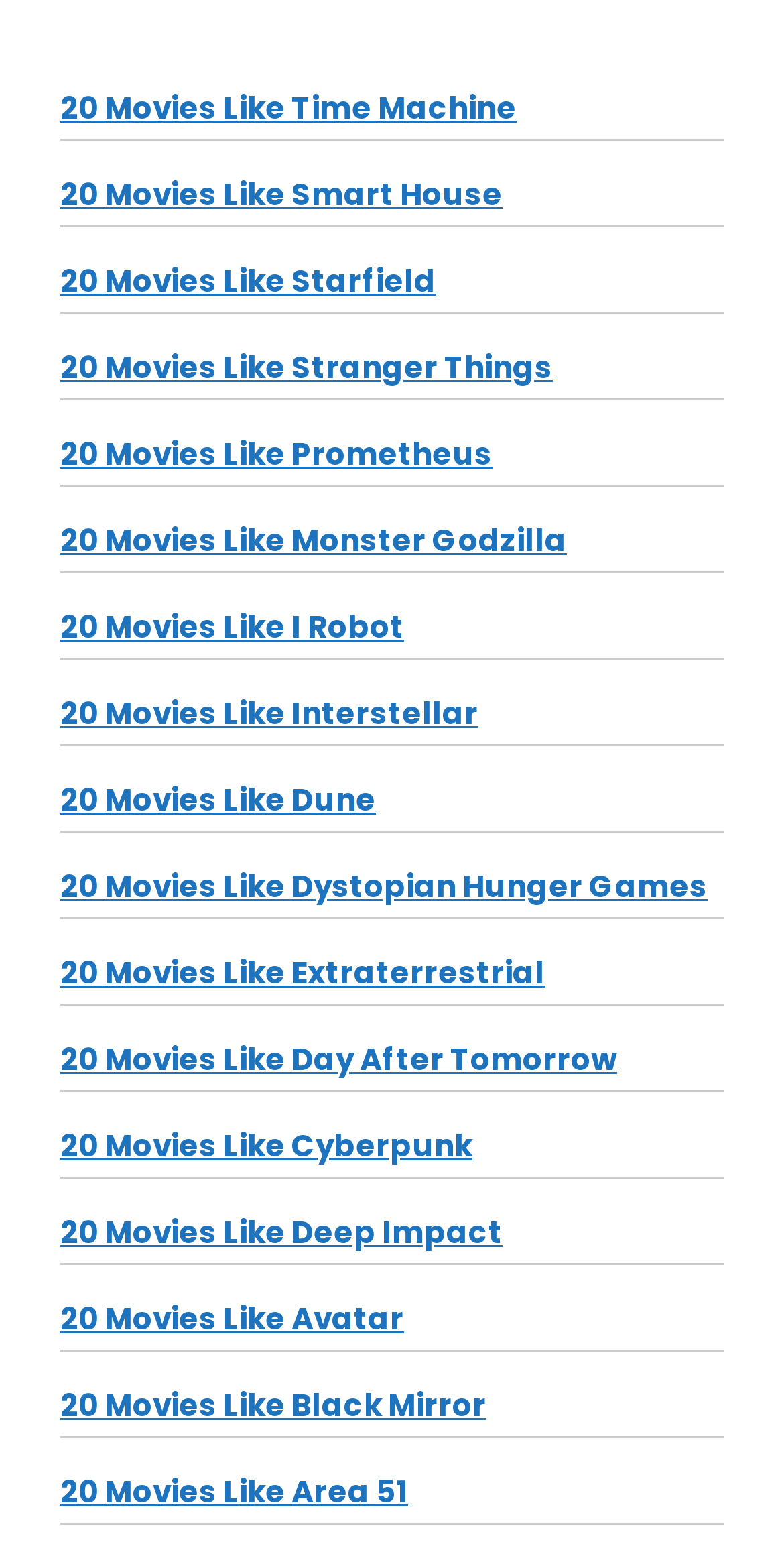What is the first movie recommendation?
From the details in the image, answer the question comprehensively.

I looked at the first link on the webpage, and its title is '20 Movies Like Time Machine', so the first movie recommendation is Time Machine.